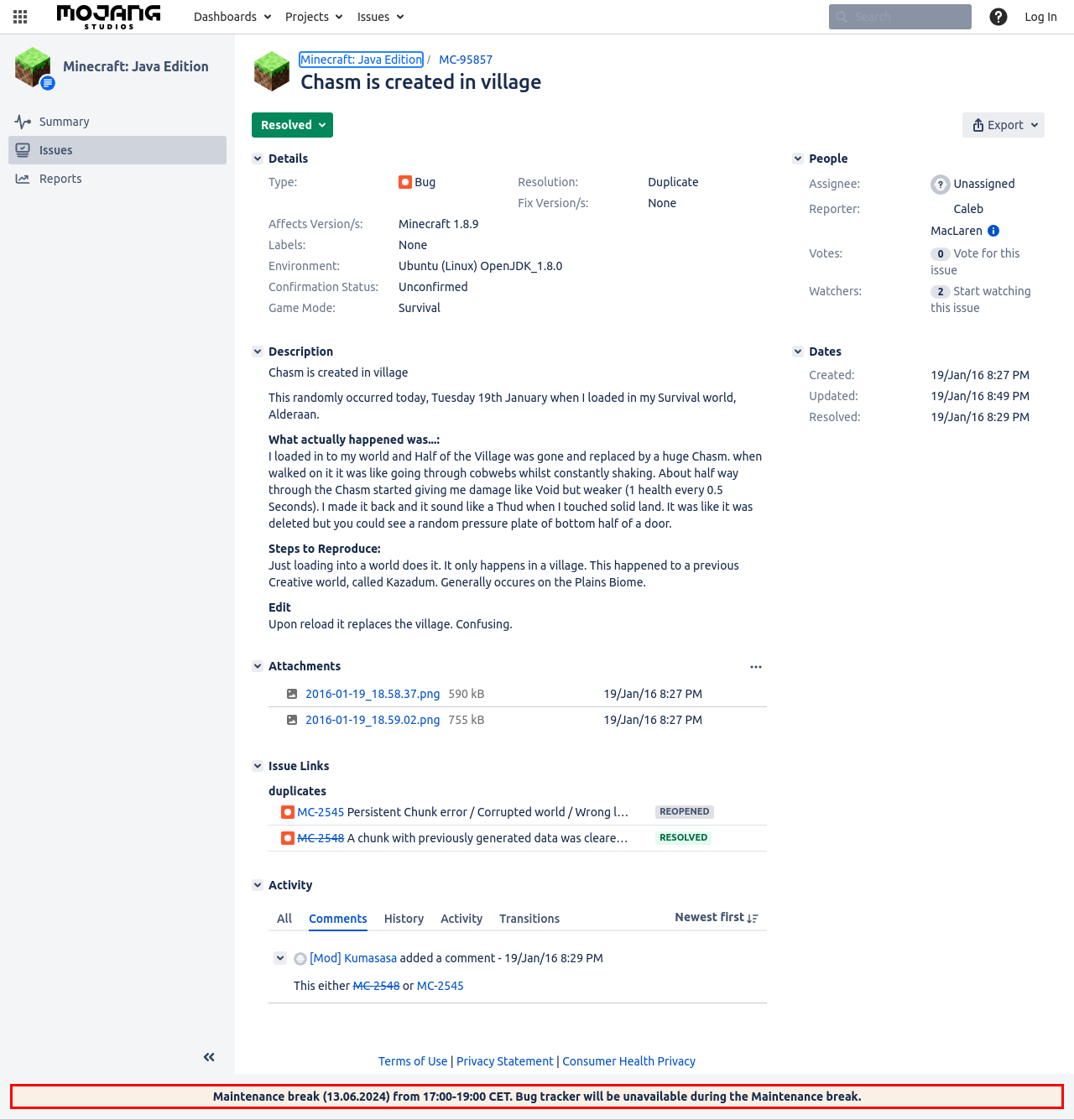Provide the bounding box coordinates for the UI element that is described as: "Terms of Use".

[0.352, 0.942, 0.417, 0.954]